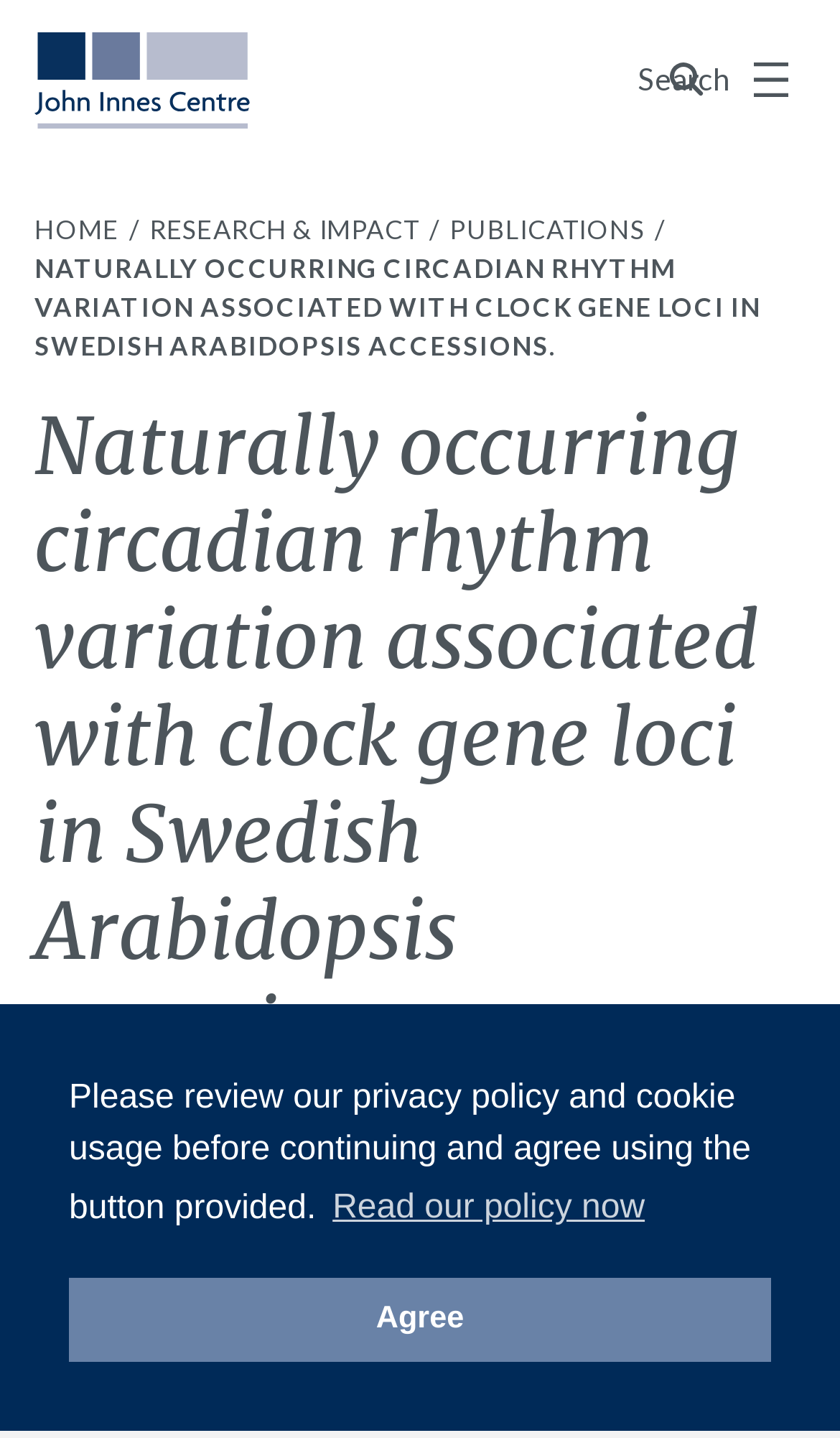From the details in the image, provide a thorough response to the question: What is the date of the publication?

I found the answer by looking at the time element within the header section of the webpage. The static text '1st March 2021' is located within the time element, indicating the date of the publication.